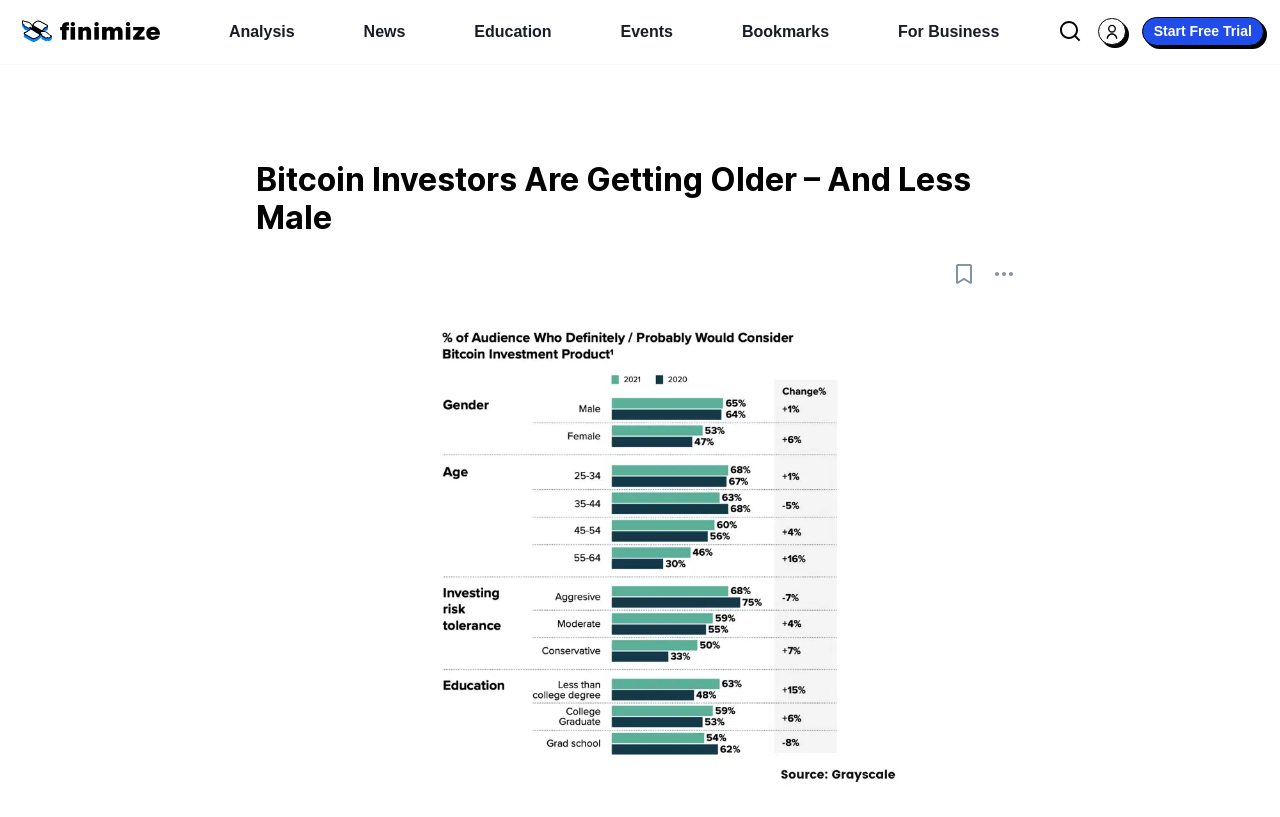Determine the bounding box coordinates for the area you should click to complete the following instruction: "Add bookmark".

[0.738, 0.311, 0.769, 0.36]